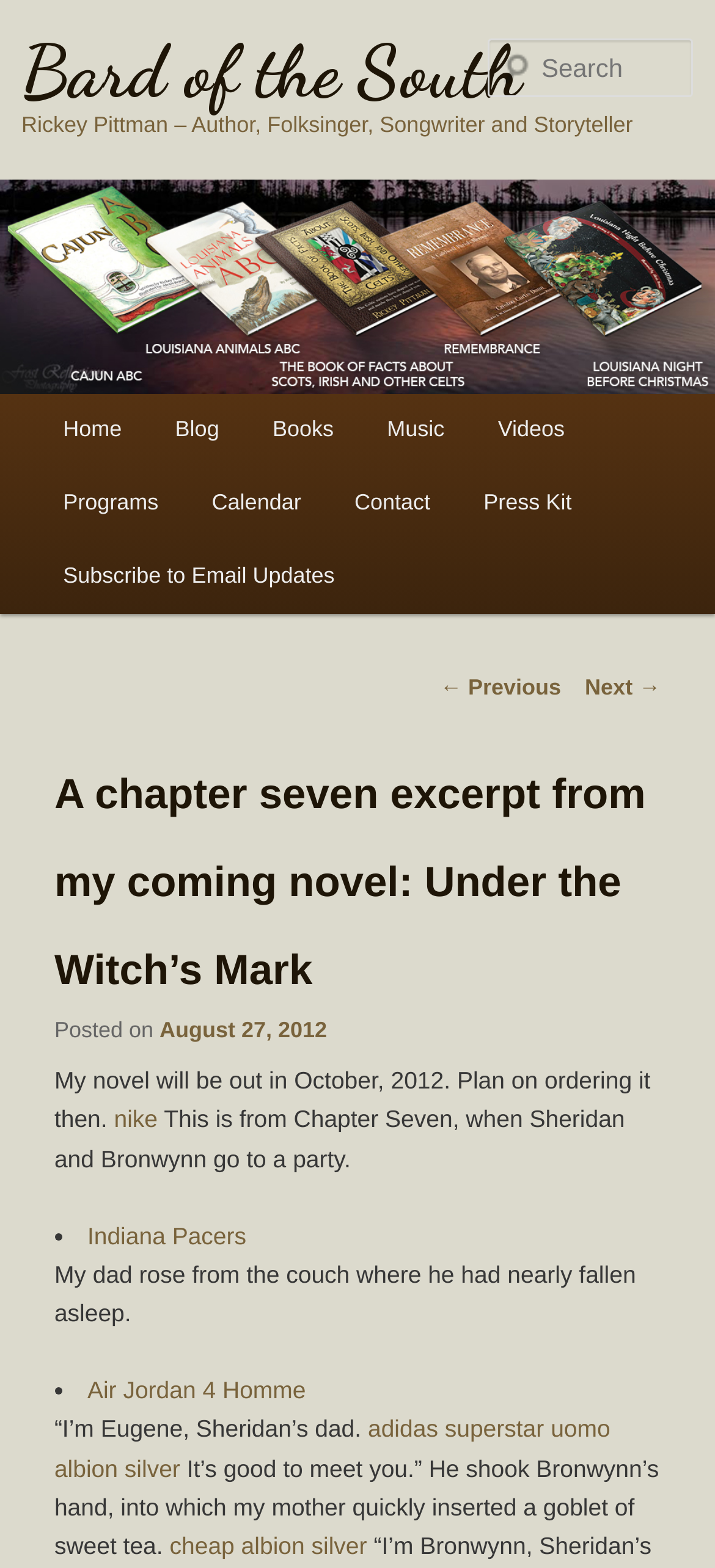Pinpoint the bounding box coordinates of the element that must be clicked to accomplish the following instruction: "Go to the home page". The coordinates should be in the format of four float numbers between 0 and 1, i.e., [left, top, right, bottom].

[0.051, 0.251, 0.208, 0.298]